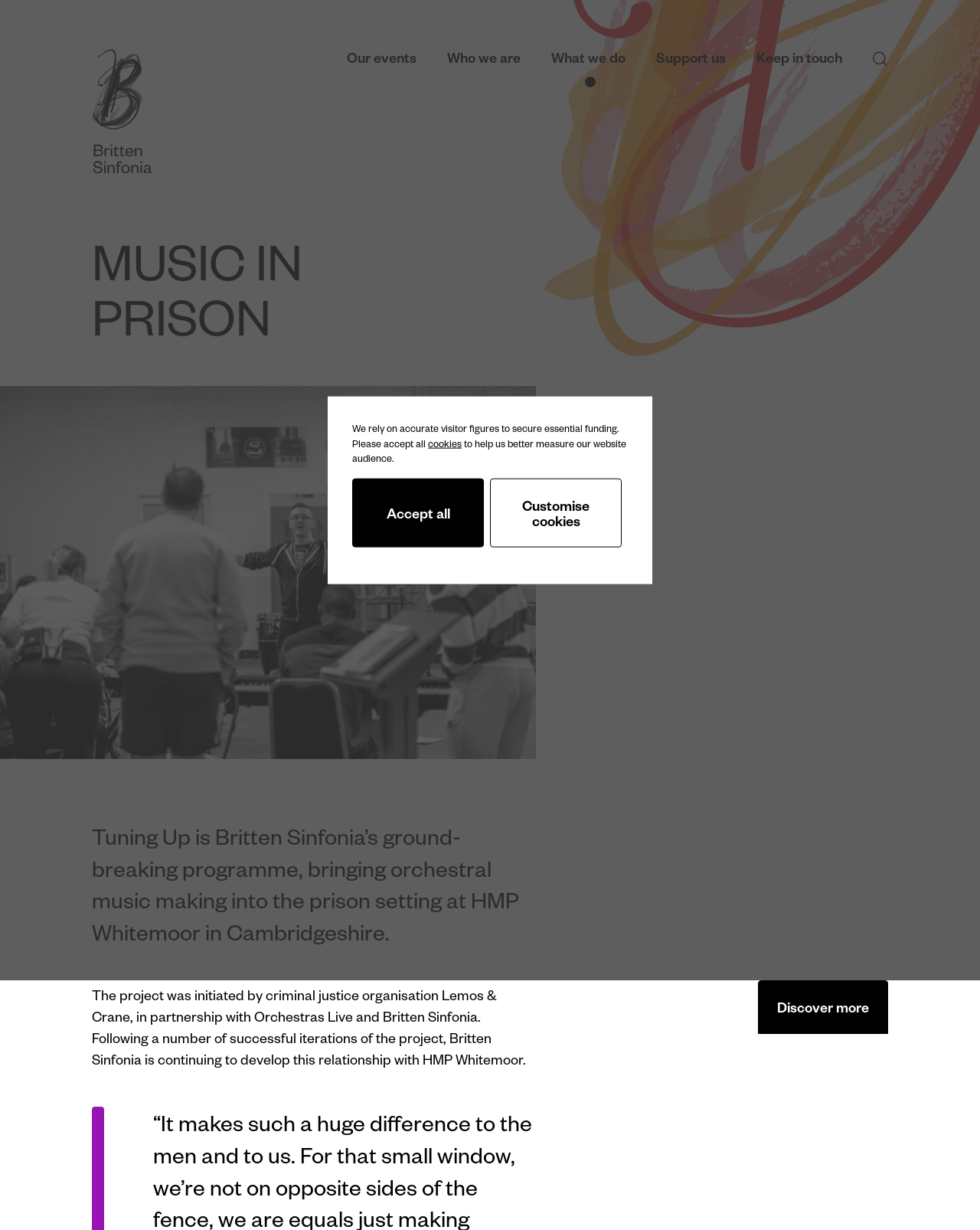Determine the bounding box coordinates for the area that needs to be clicked to fulfill this task: "go to homepage". The coordinates must be given as four float numbers between 0 and 1, i.e., [left, top, right, bottom].

[0.094, 0.038, 0.172, 0.141]